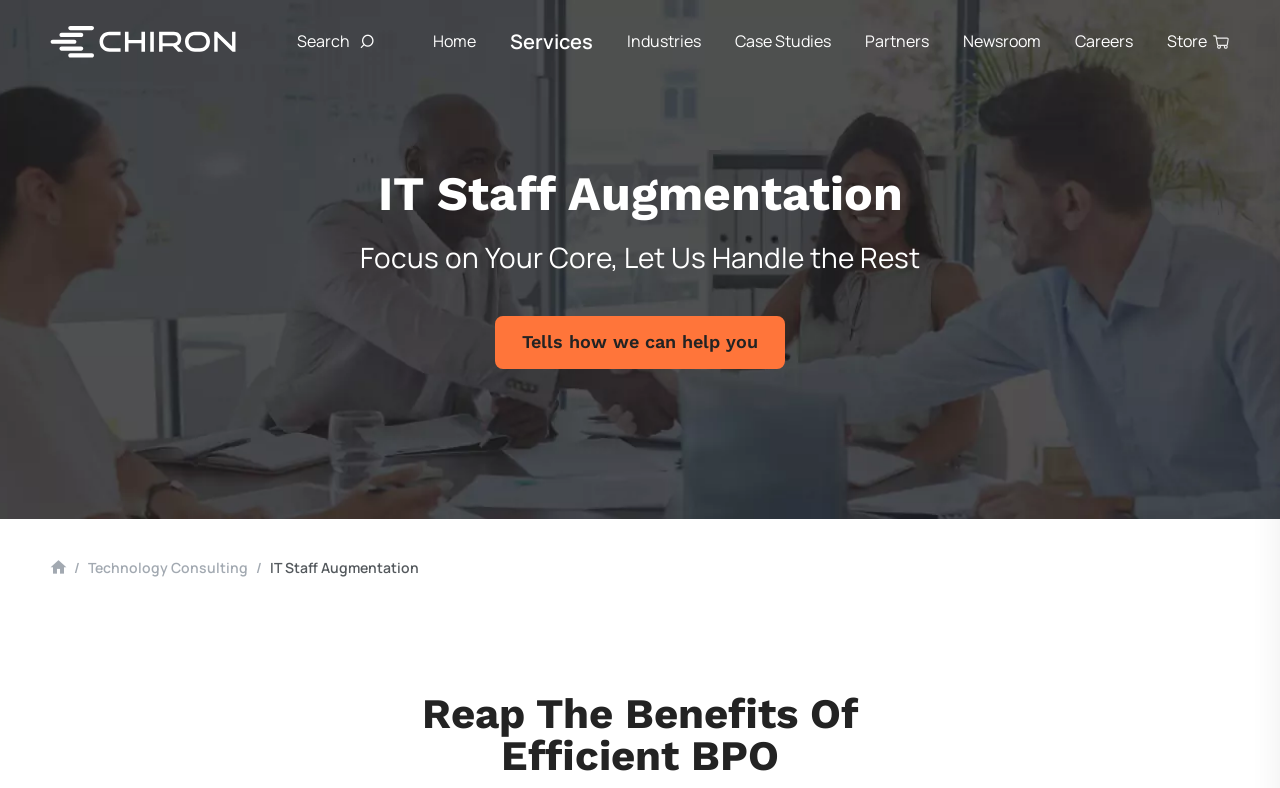What is the button text?
Provide a detailed and extensive answer to the question.

The button text is 'Tells how we can help you', which is located below the heading 'IT Staff Augmentation' and the text 'Focus on Your Core, Let Us Handle the Rest'.